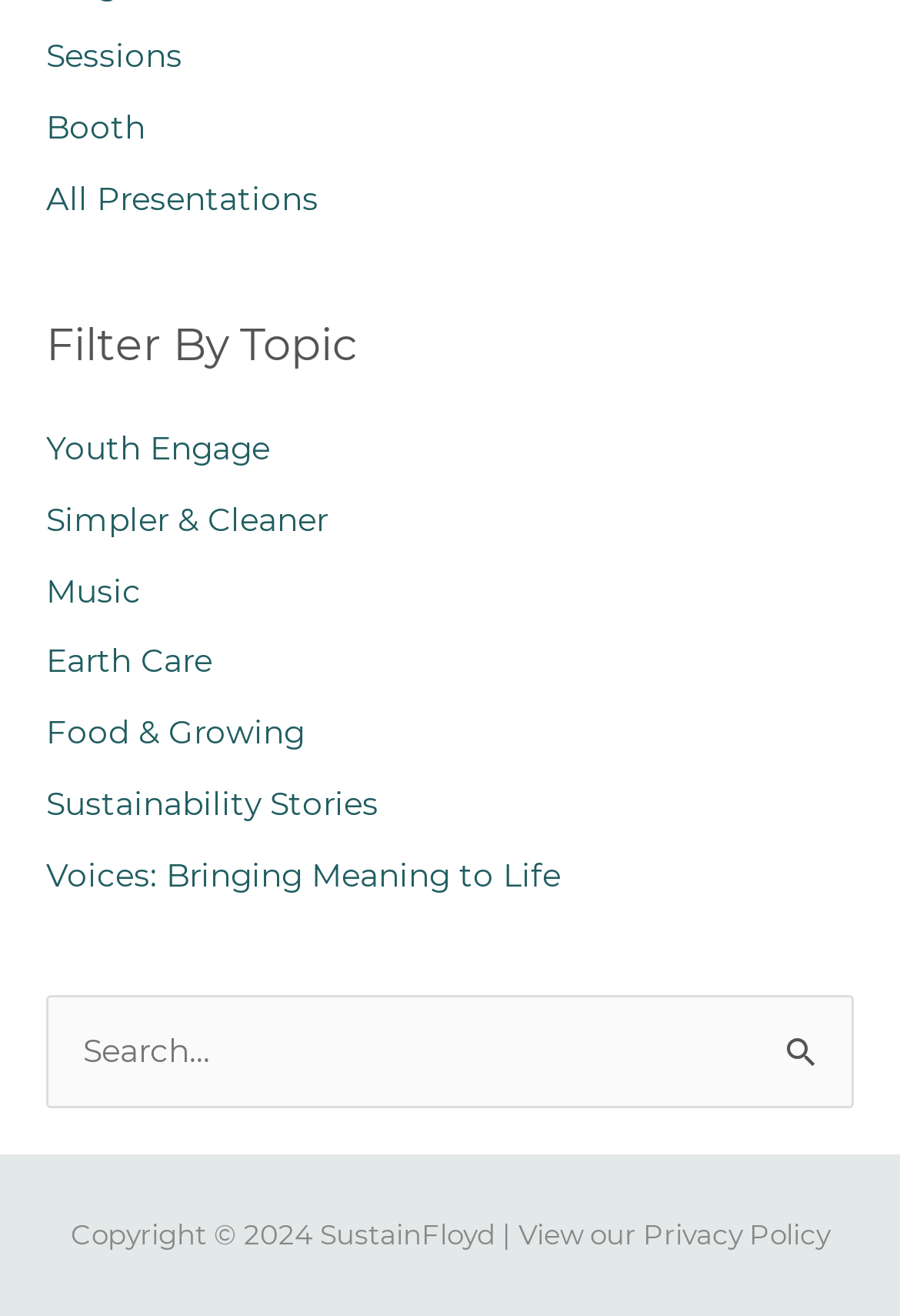Please determine the bounding box coordinates of the element to click on in order to accomplish the following task: "Contact us". Ensure the coordinates are four float numbers ranging from 0 to 1, i.e., [left, top, right, bottom].

None